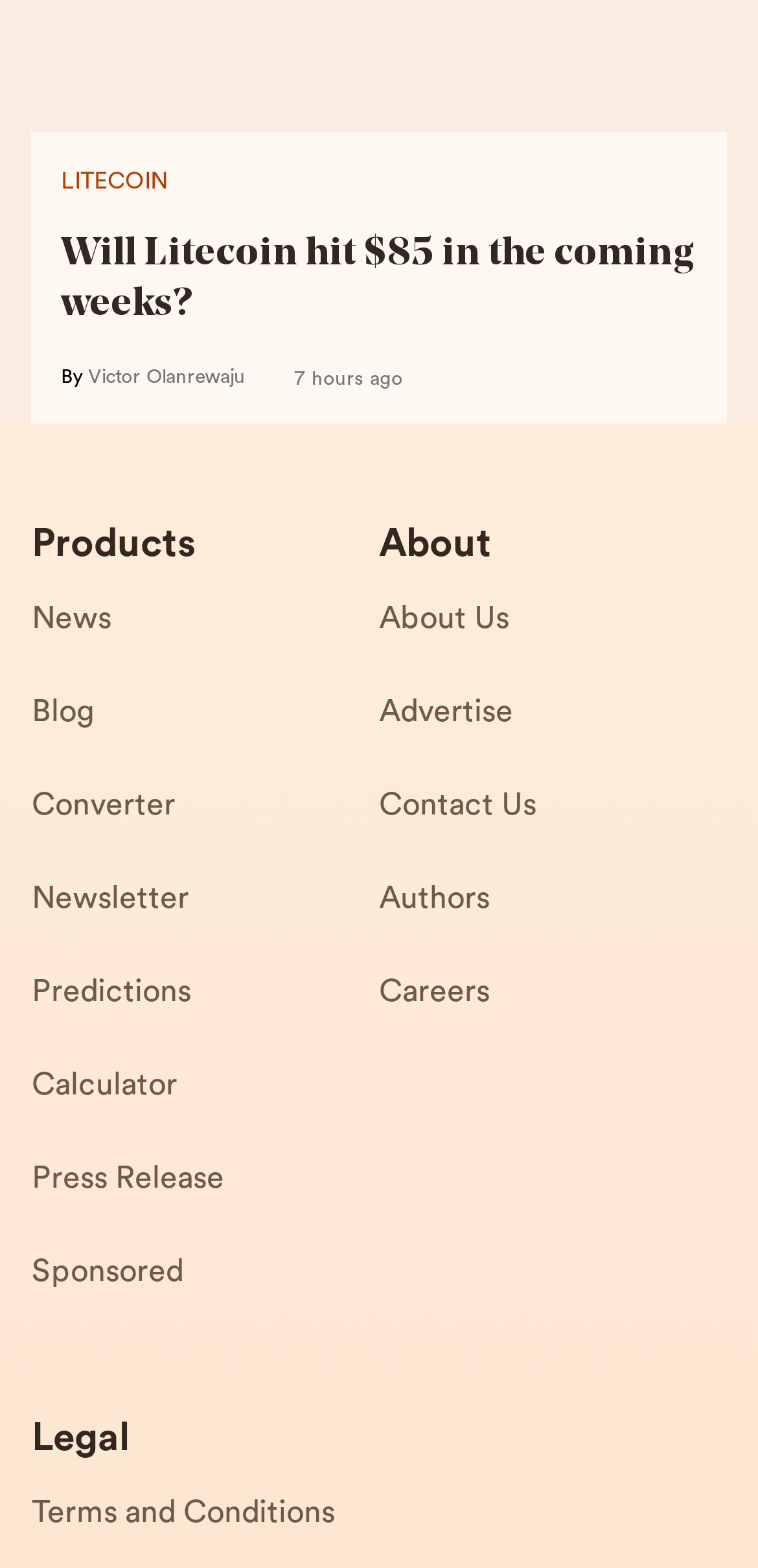Specify the bounding box coordinates of the element's region that should be clicked to achieve the following instruction: "View the Press Release page". The bounding box coordinates consist of four float numbers between 0 and 1, in the format [left, top, right, bottom].

[0.042, 0.734, 0.5, 0.794]